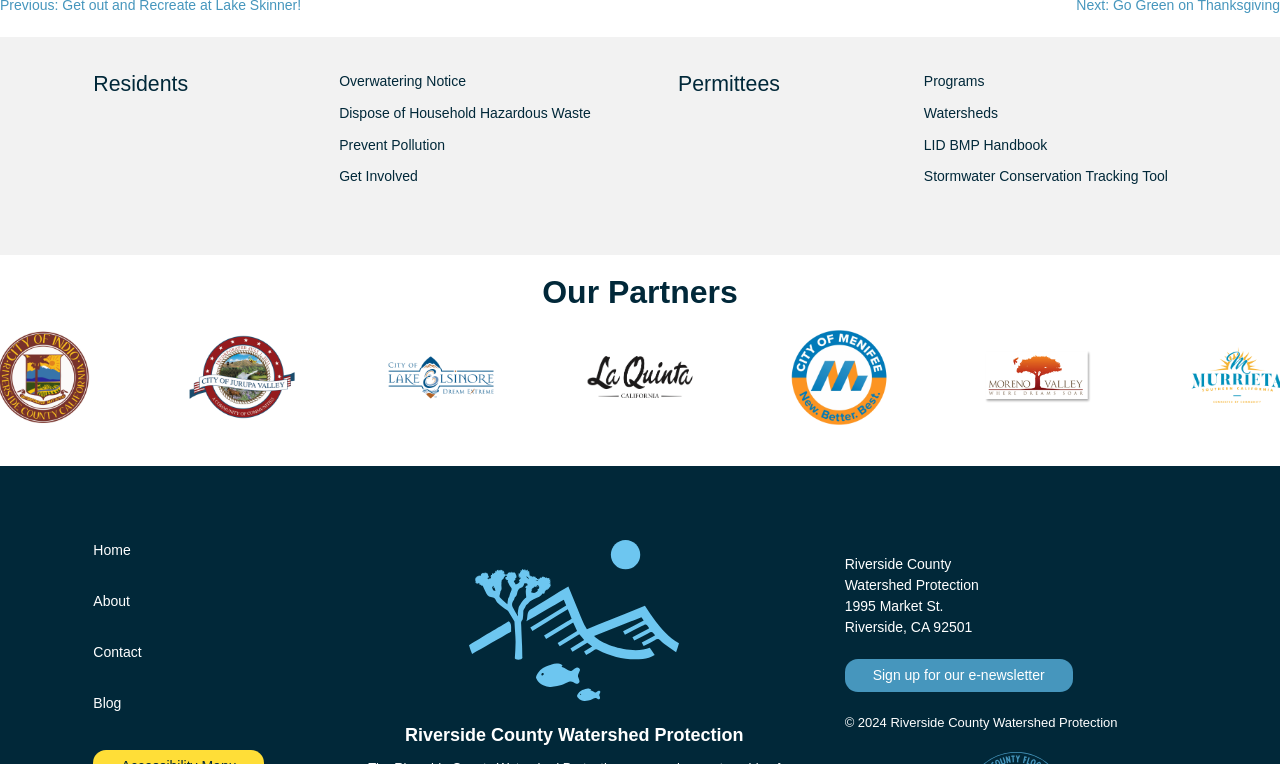Find and specify the bounding box coordinates that correspond to the clickable region for the instruction: "Sign up for the e-newsletter".

[0.66, 0.862, 0.838, 0.906]